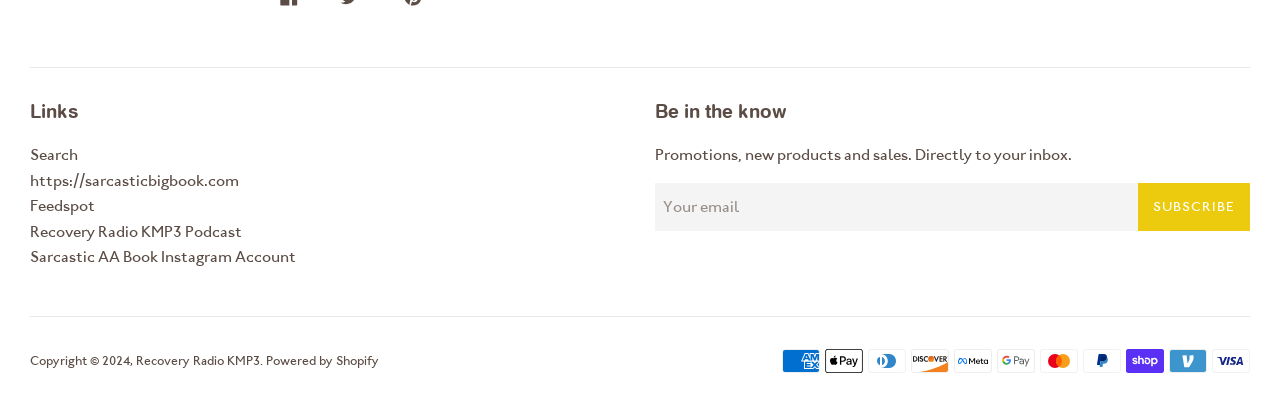What is the function of the button?
Please give a well-detailed answer to the question.

The button is located next to the textbox and has the text 'SUBSCRIBE'. This suggests that the button is used to submit the email address entered in the textbox to subscribe to receive promotions, new products, and sales.